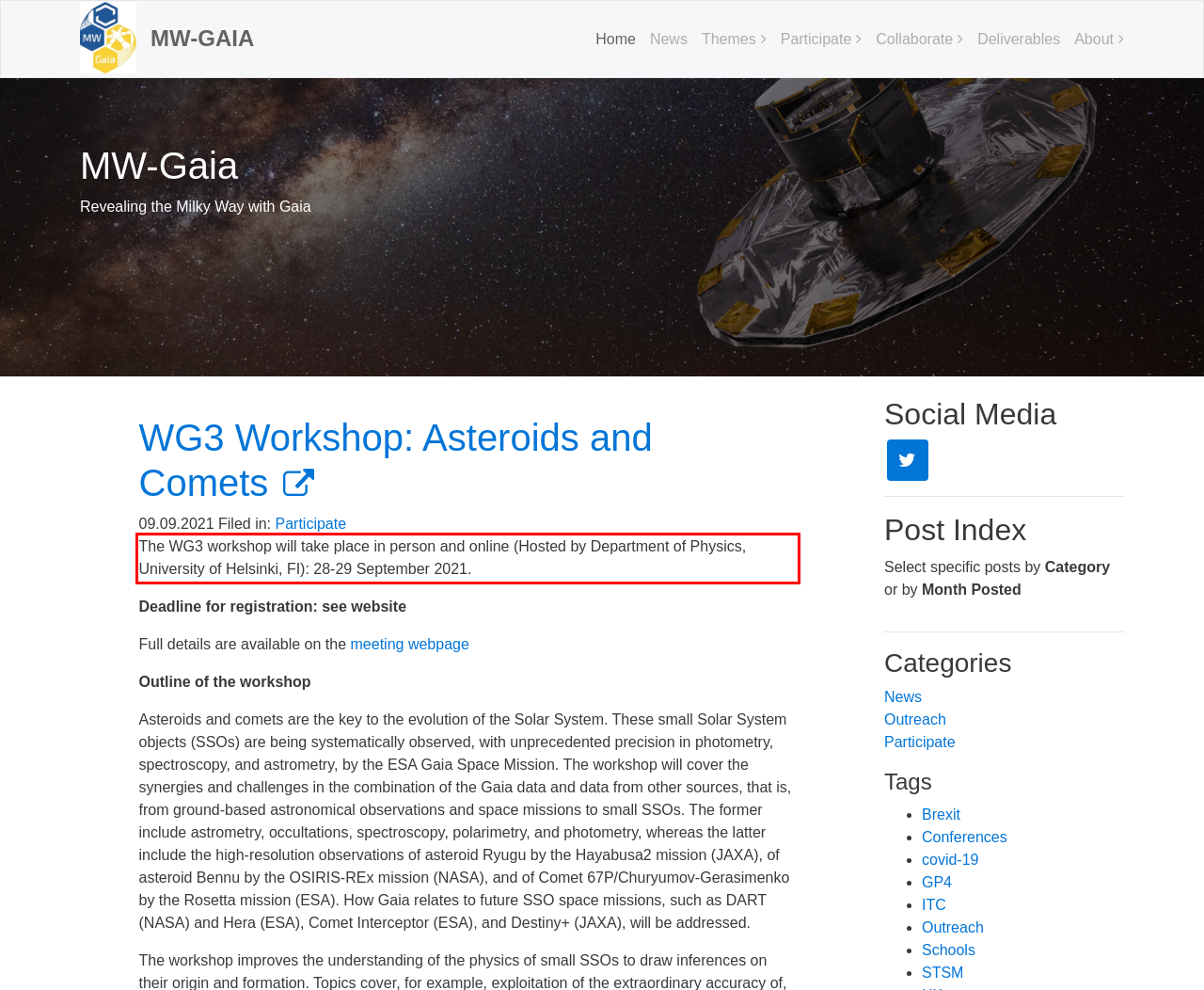The screenshot you have been given contains a UI element surrounded by a red rectangle. Use OCR to read and extract the text inside this red rectangle.

The WG3 workshop will take place in person and online (Hosted by Department of Physics, University of Helsinki, FI): 28-29 September 2021.